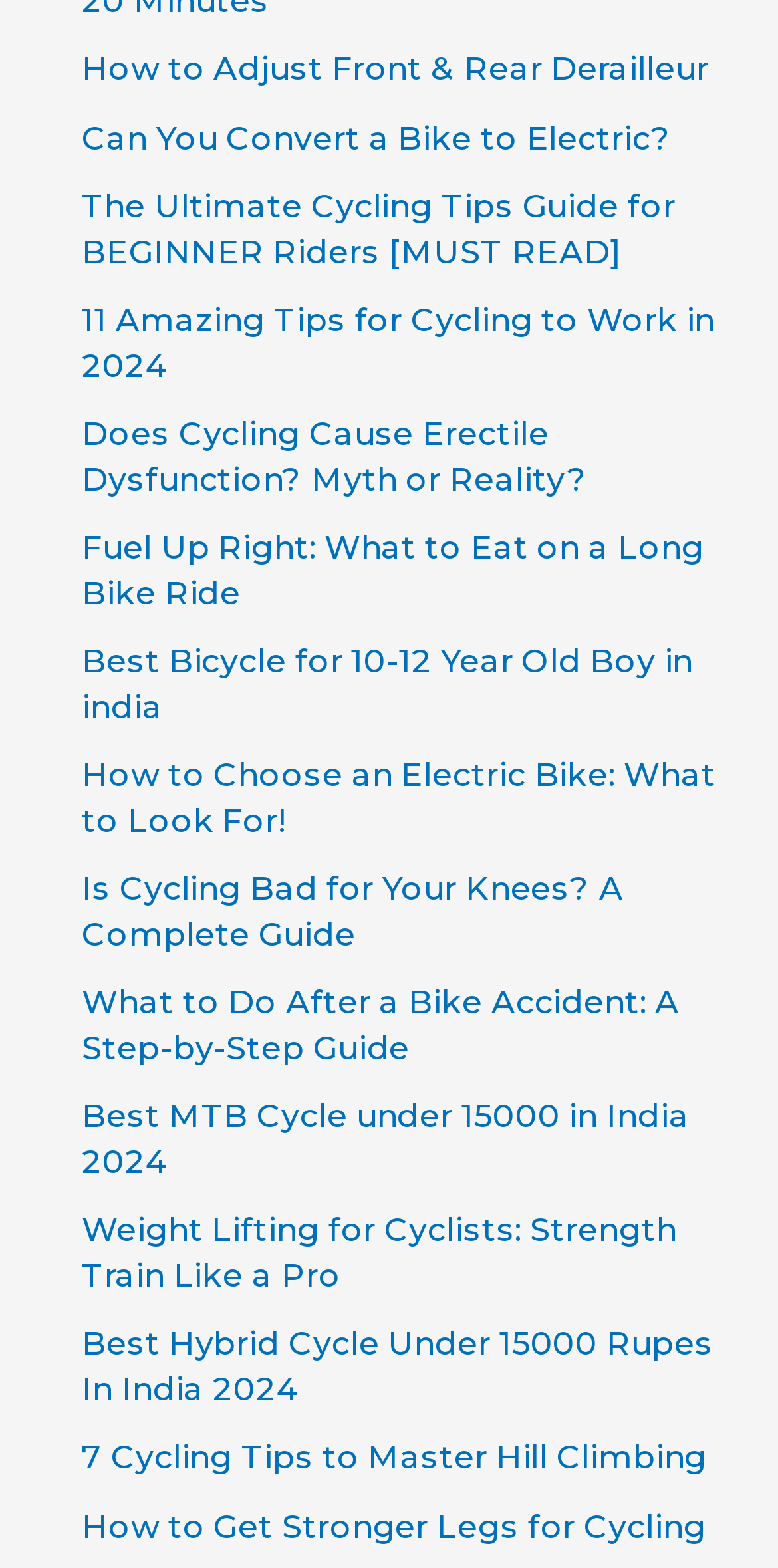Determine the bounding box coordinates for the area that should be clicked to carry out the following instruction: "Read about how to adjust front and rear derailleur".

[0.105, 0.032, 0.911, 0.057]